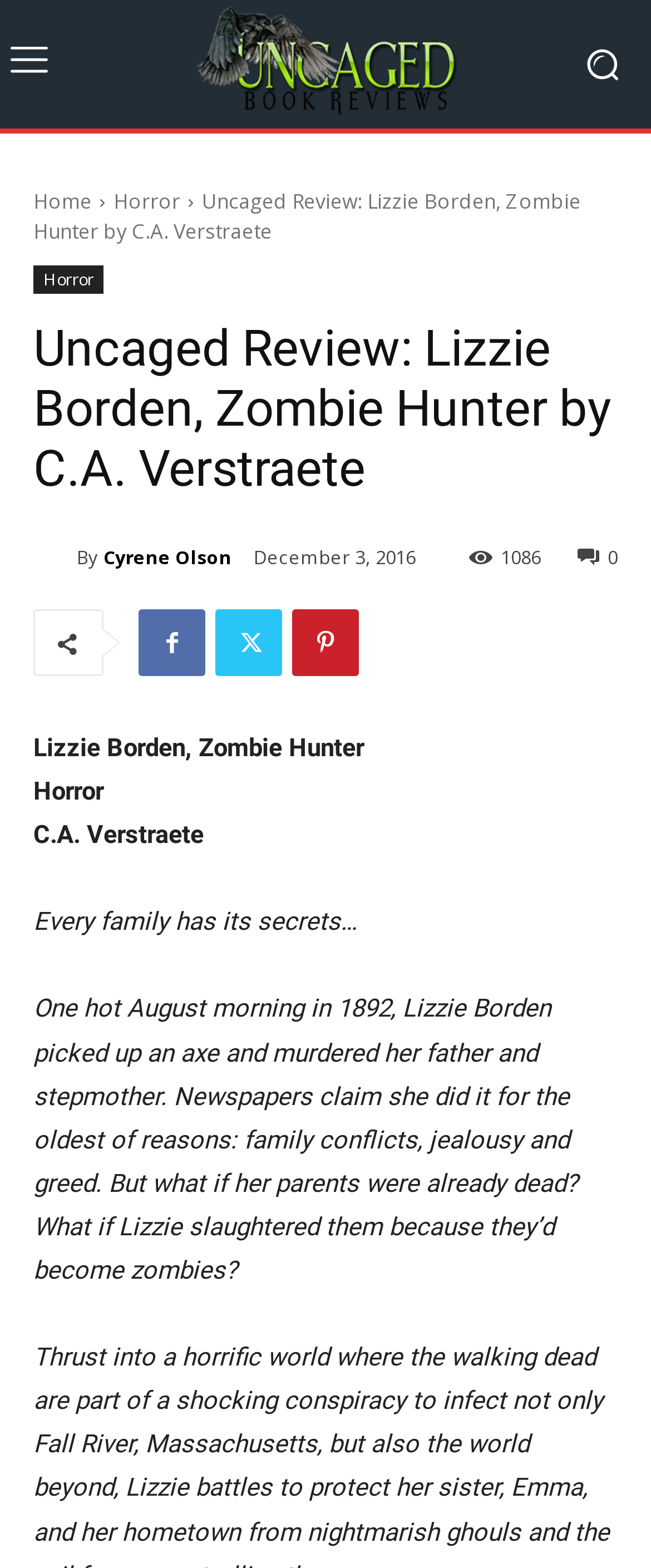When was the review published?
Look at the screenshot and respond with a single word or phrase.

December 3, 2016